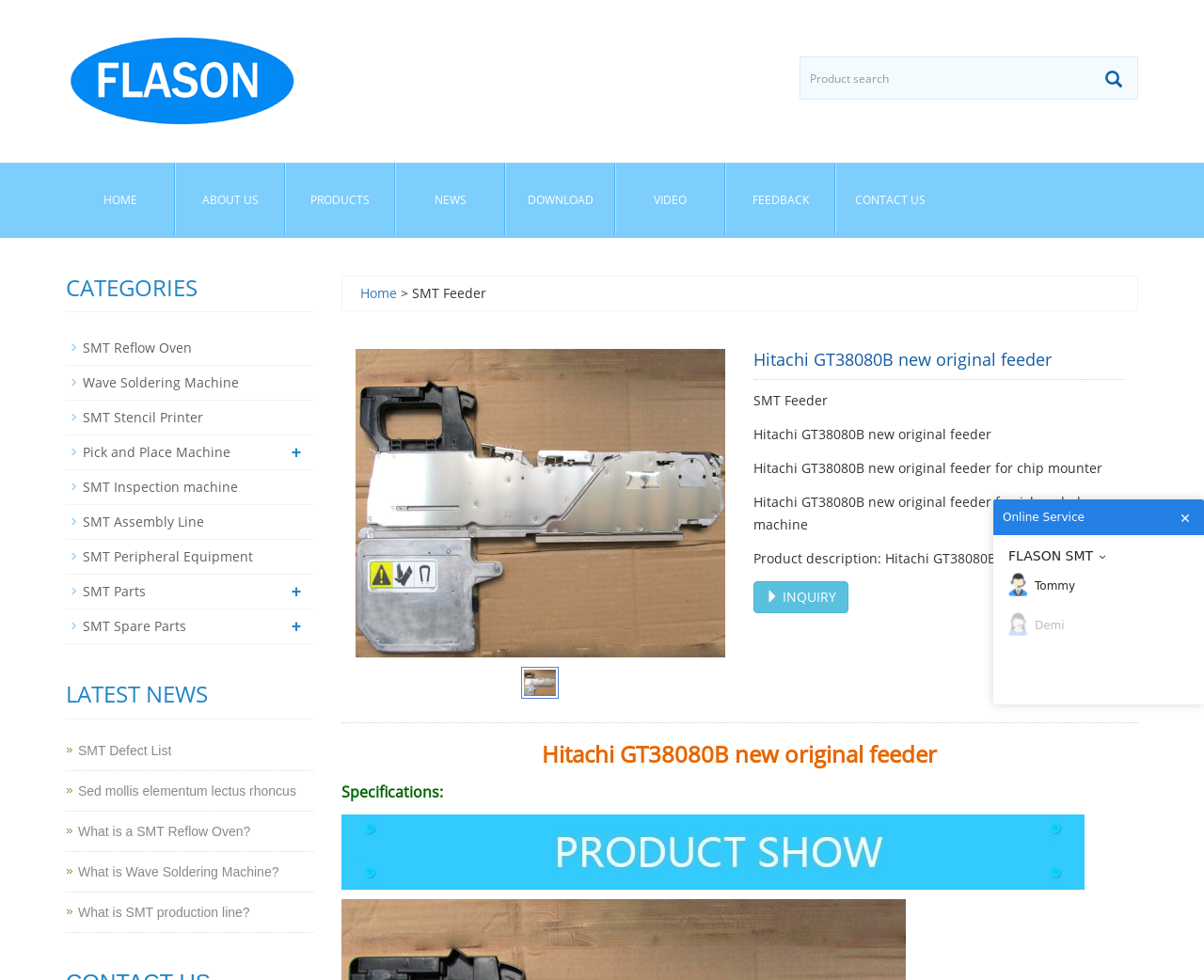What is the product category of the Hitachi GT38080B feeder?
From the image, respond using a single word or phrase.

SMT Feeder